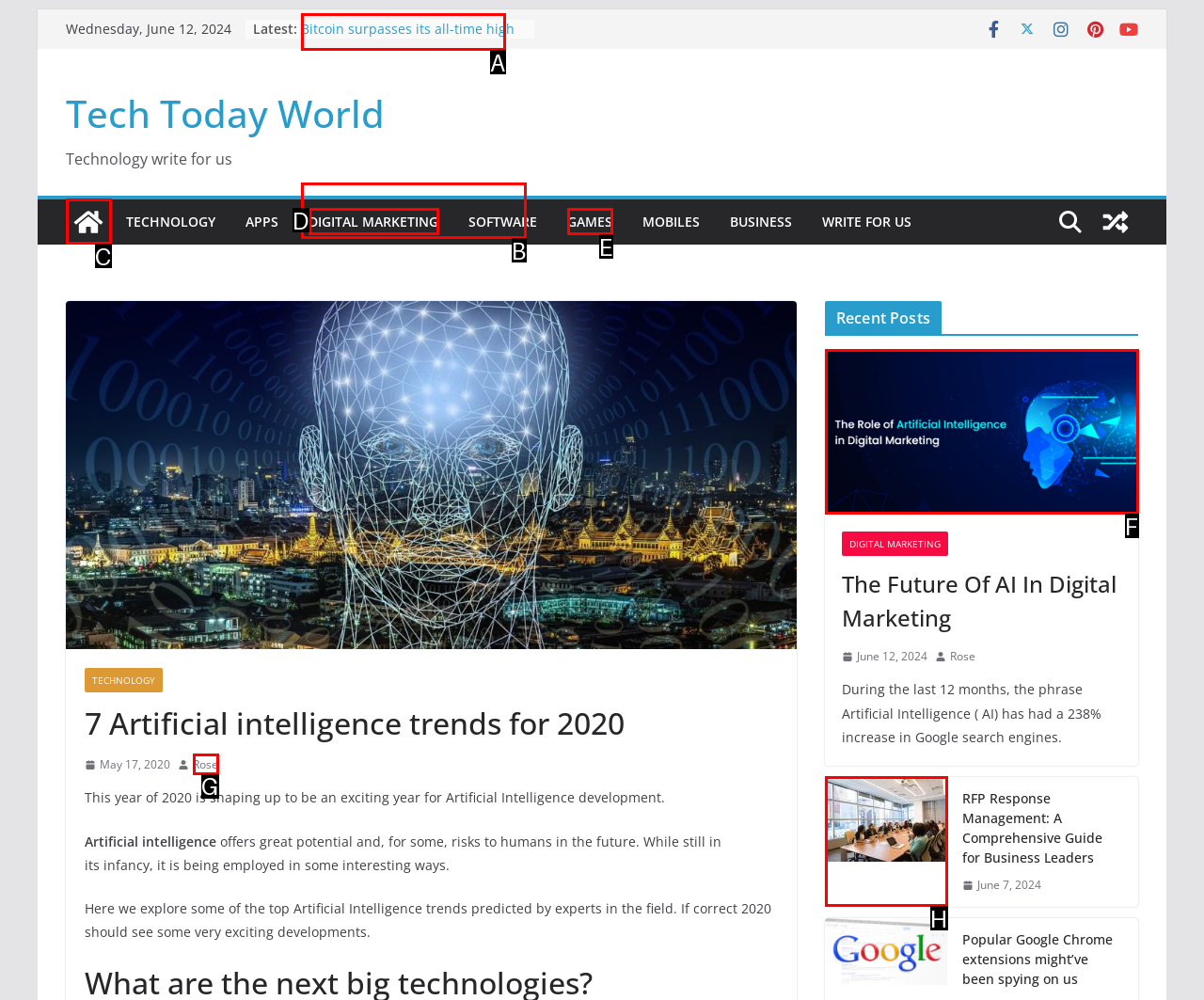Tell me which option best matches the description: title="Tech Today World"
Answer with the option's letter from the given choices directly.

C